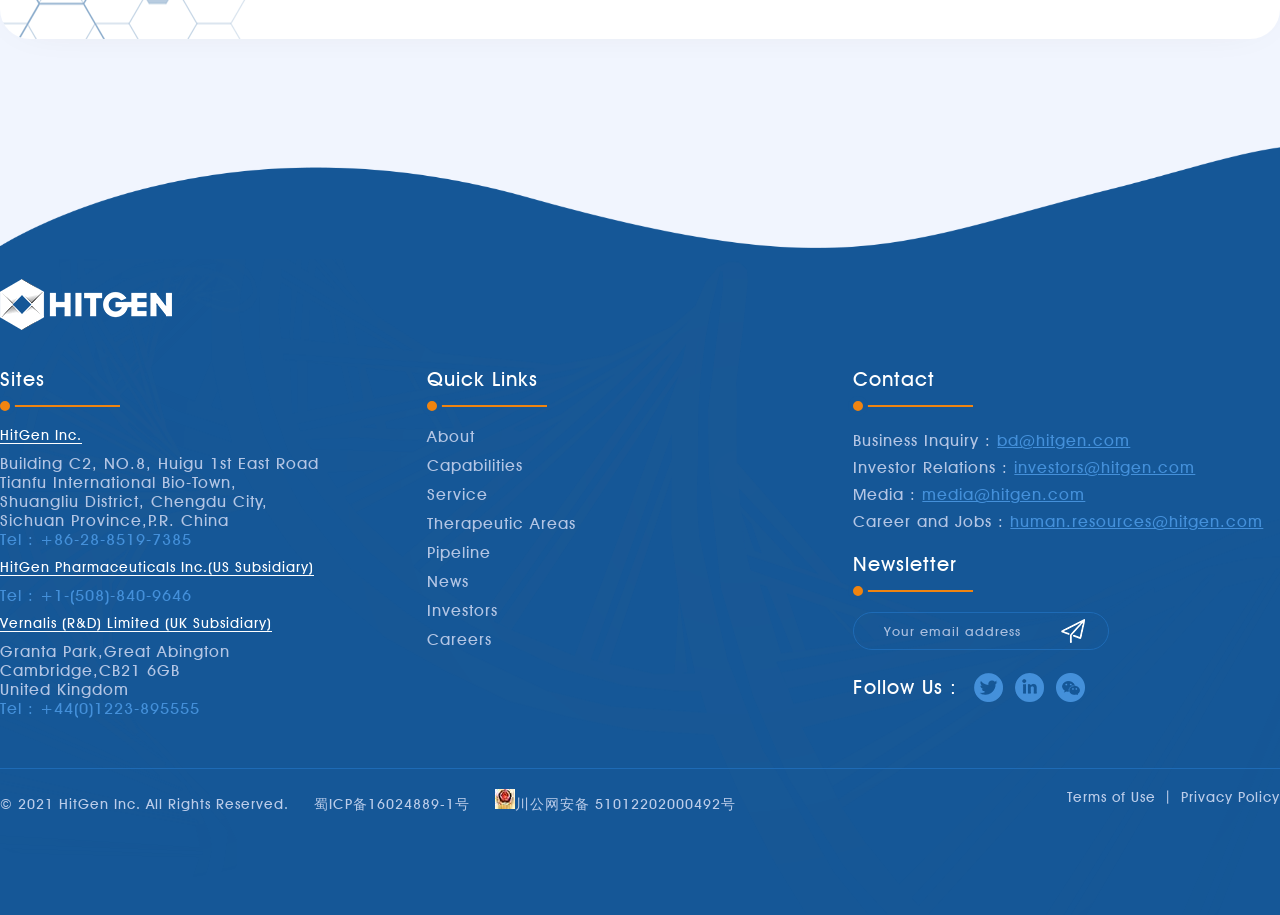Find the bounding box of the web element that fits this description: "Terms of Use".

[0.834, 0.862, 0.907, 0.88]